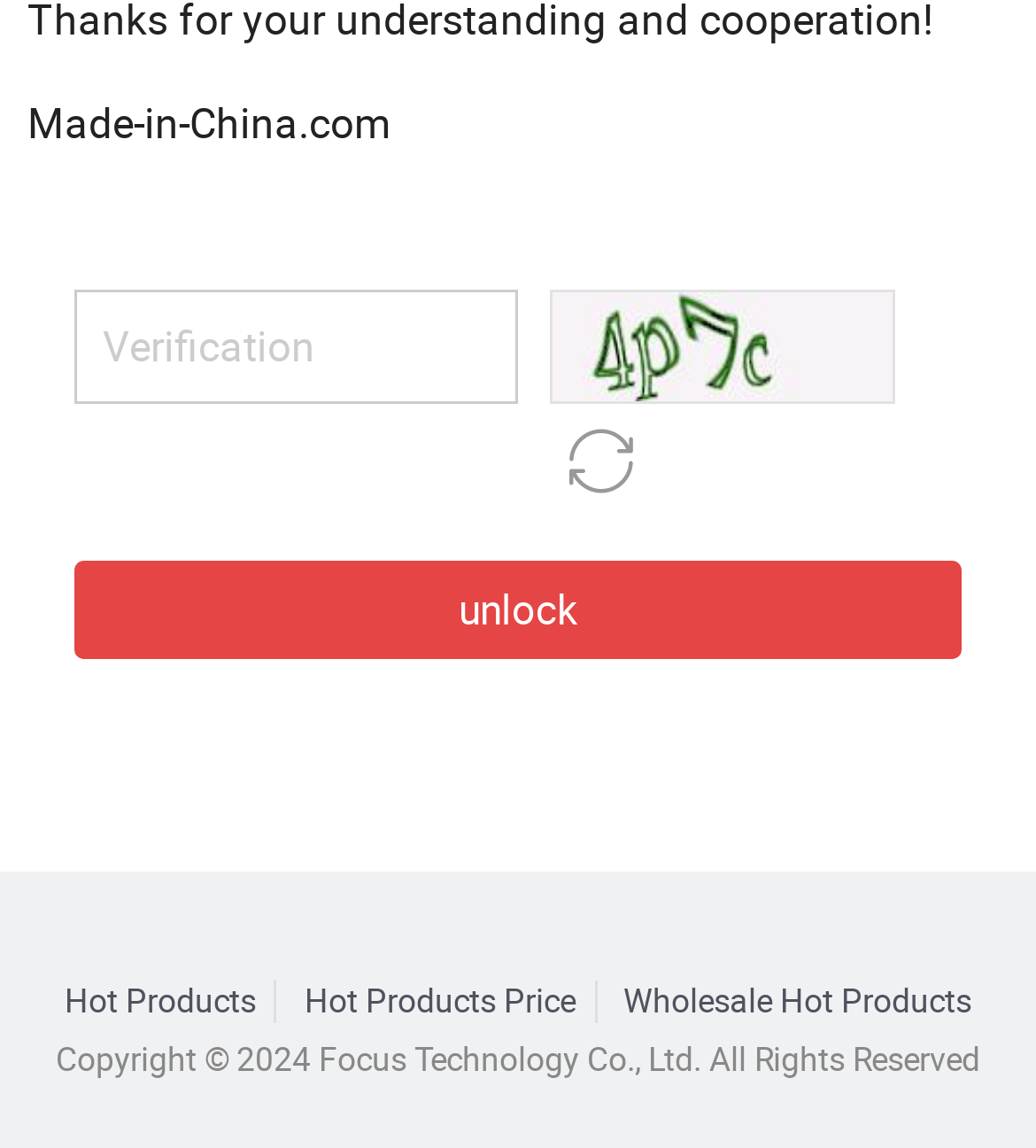What is the function of the button?
Answer the question with a thorough and detailed explanation.

The button with the label 'unlock' is likely used to unlock or access certain features or content on the webpage after entering the correct verification code or password in the adjacent textbox.